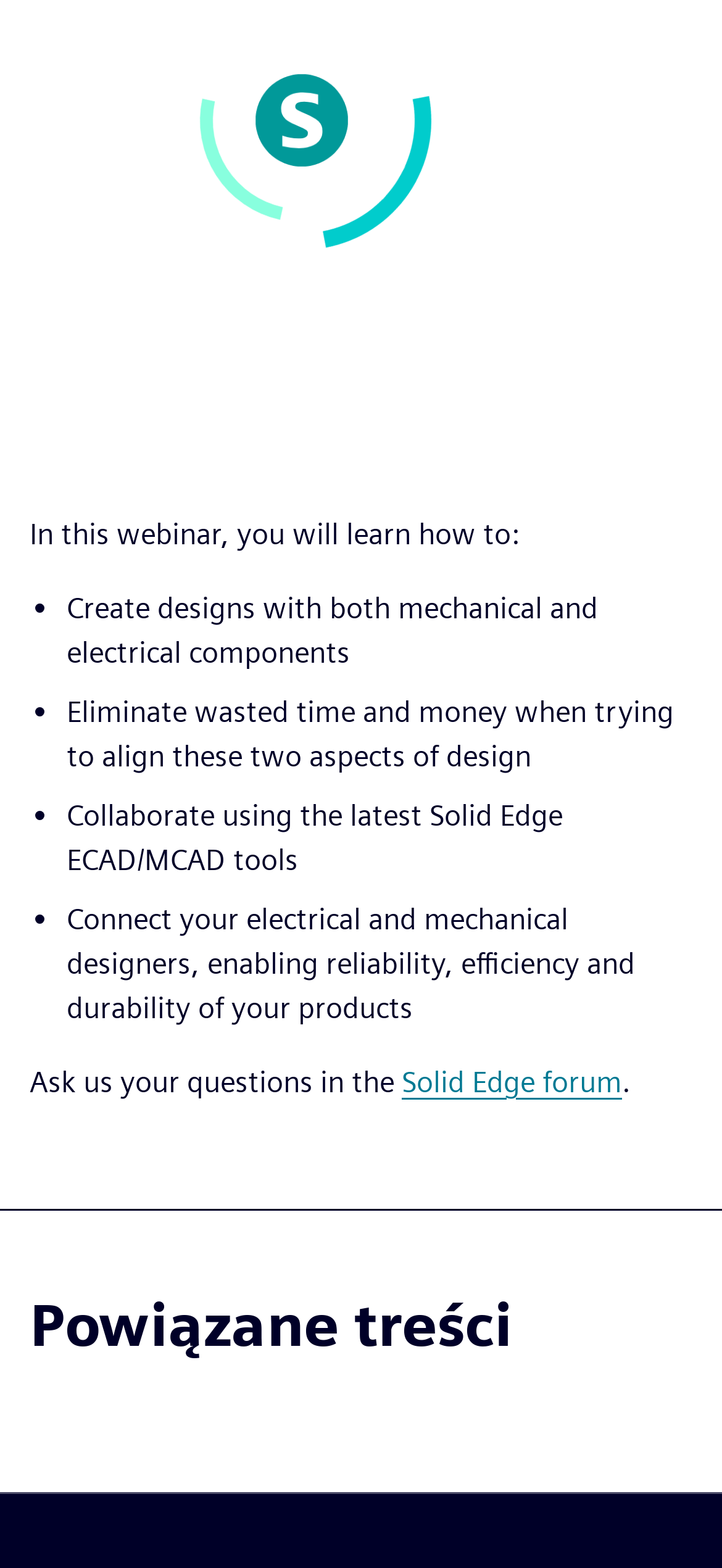Find the bounding box coordinates corresponding to the UI element with the description: "Solid Edge forum". The coordinates should be formatted as [left, top, right, bottom], with values as floats between 0 and 1.

[0.556, 0.679, 0.862, 0.701]